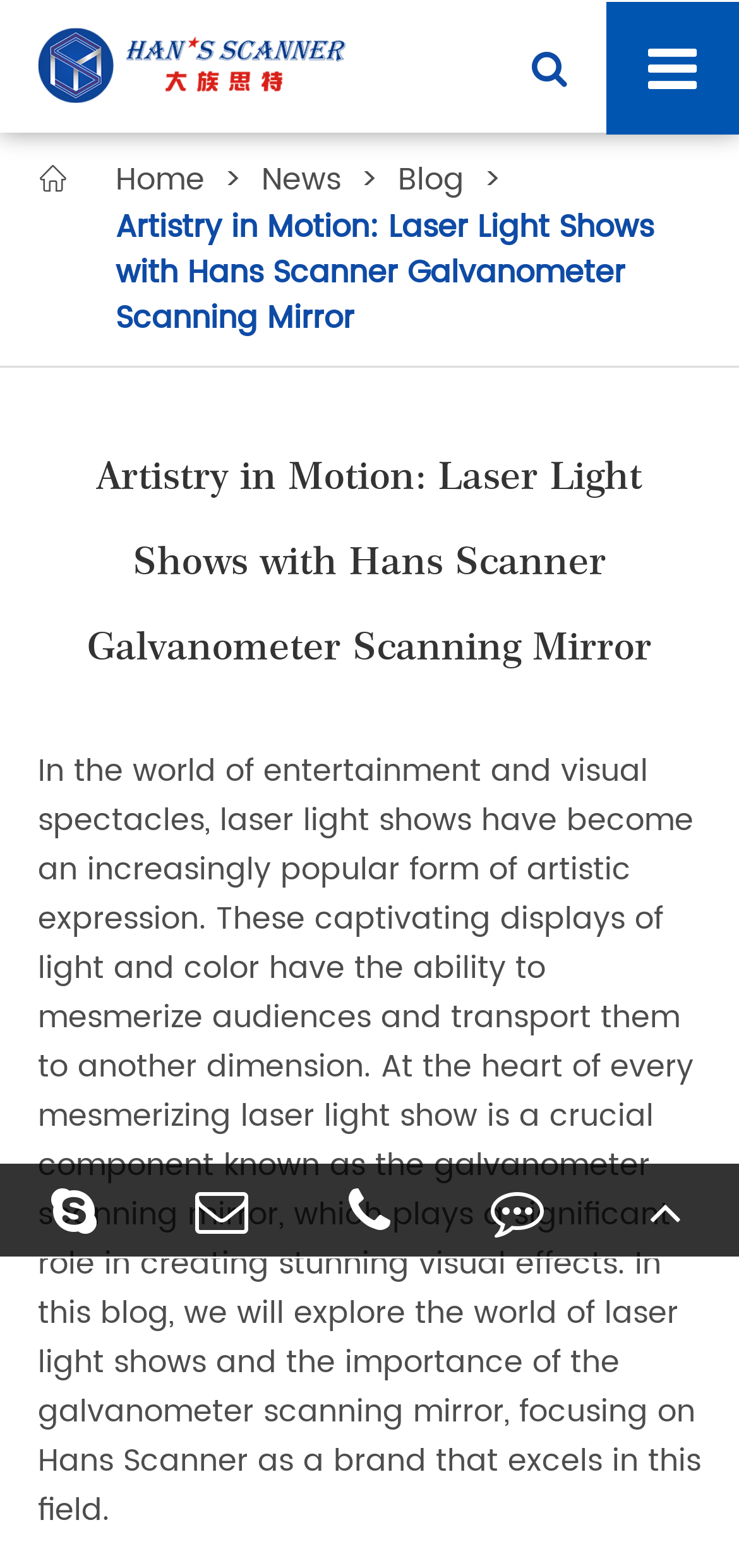Given the element description parent_node: +86 0755-27333701 title="TEL", predict the bounding box coordinates for the UI element in the webpage screenshot. The format should be (top-left x, top-left y, bottom-right x, bottom-right y), and the values should be between 0 and 1.

[0.4, 0.742, 0.6, 0.801]